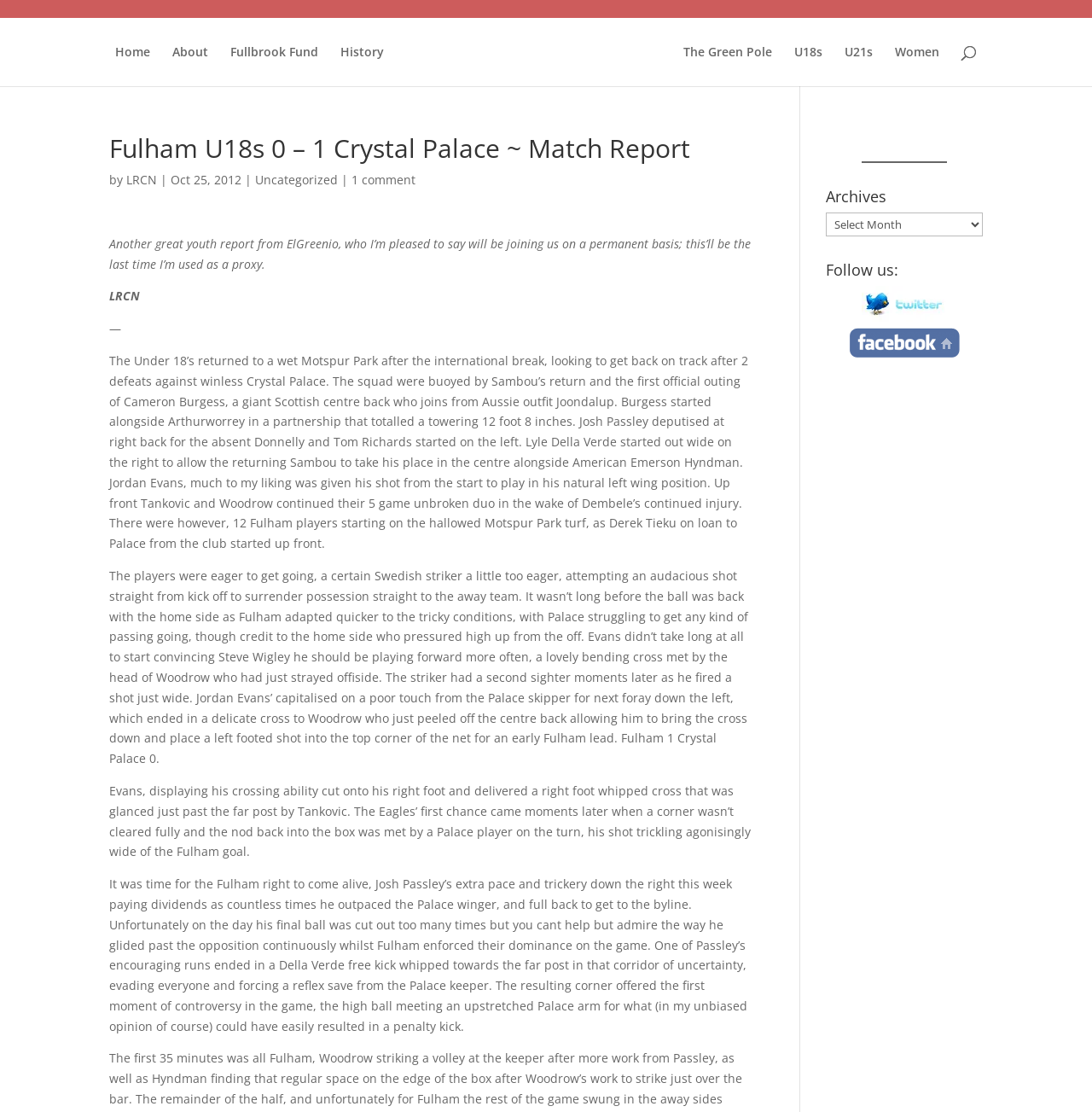How many links are there in the top navigation bar?
Please provide a single word or phrase based on the screenshot.

7